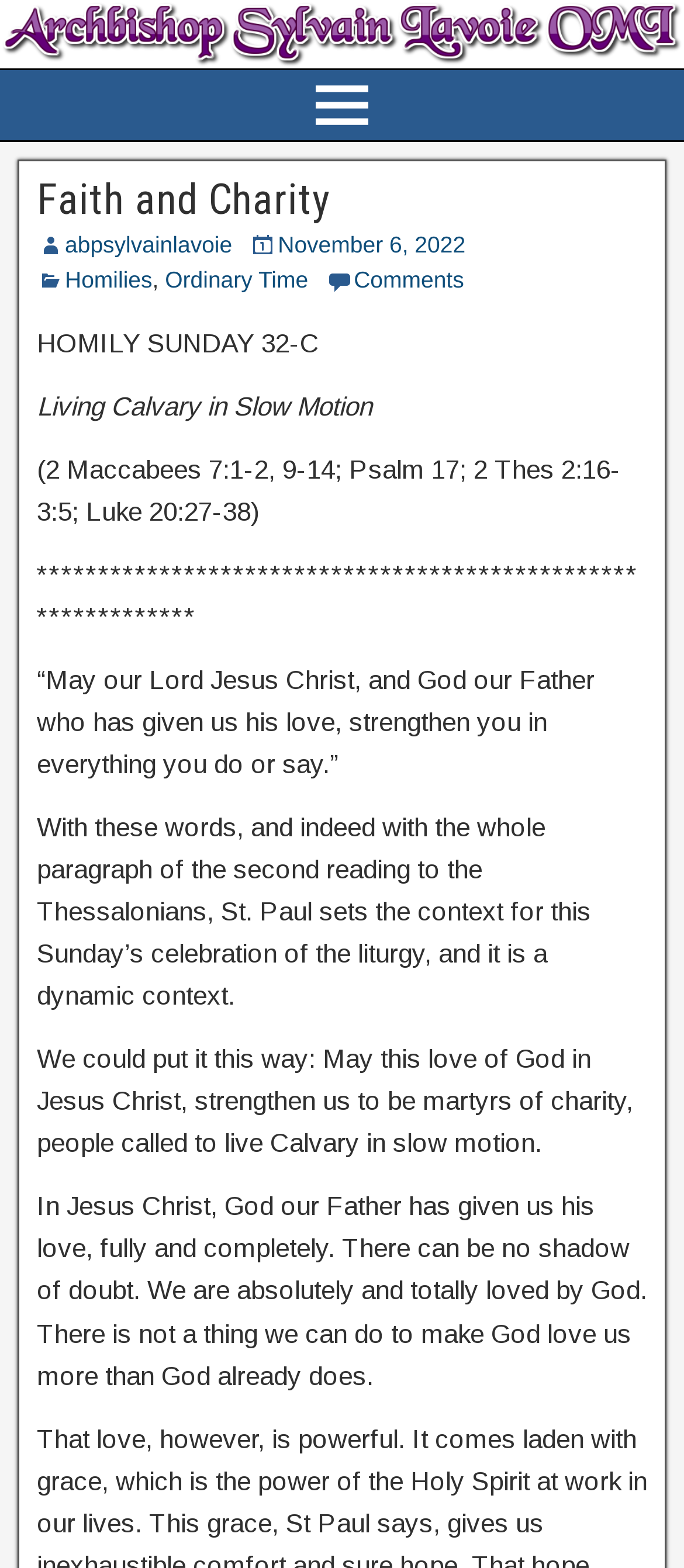What is the source of the second reading?
Using the image as a reference, answer the question in detail.

The source of the second reading can be found in the static text '(2 Maccabees 7:1-2, 9-14; Psalm 17; 2 Thes 2:16-3:5; Luke 20:27-38)' which lists the sources of the readings.